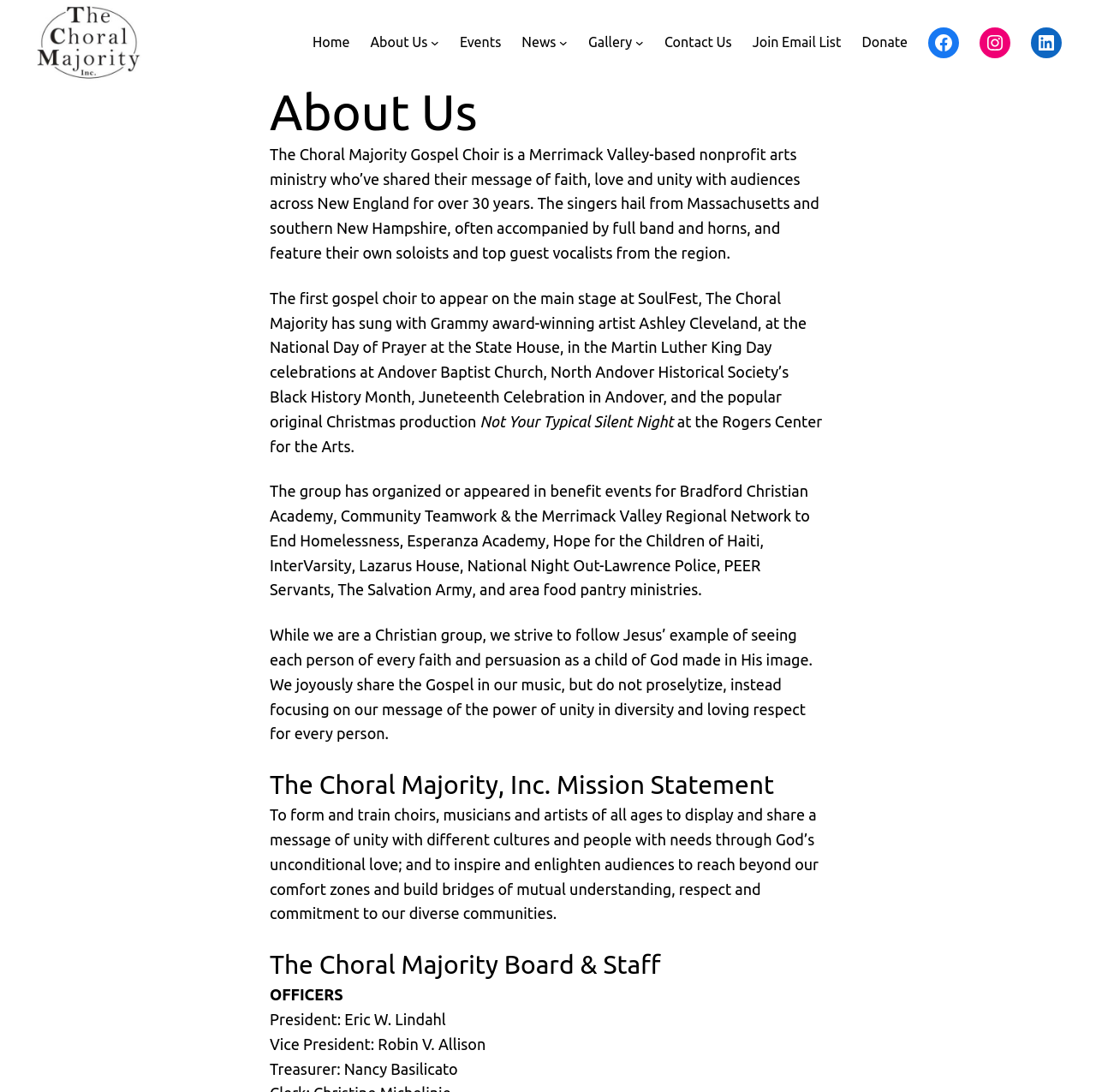What is the name of the nonprofit arts ministry?
Look at the image and respond with a one-word or short phrase answer.

The Choral Majority Gospel Choir